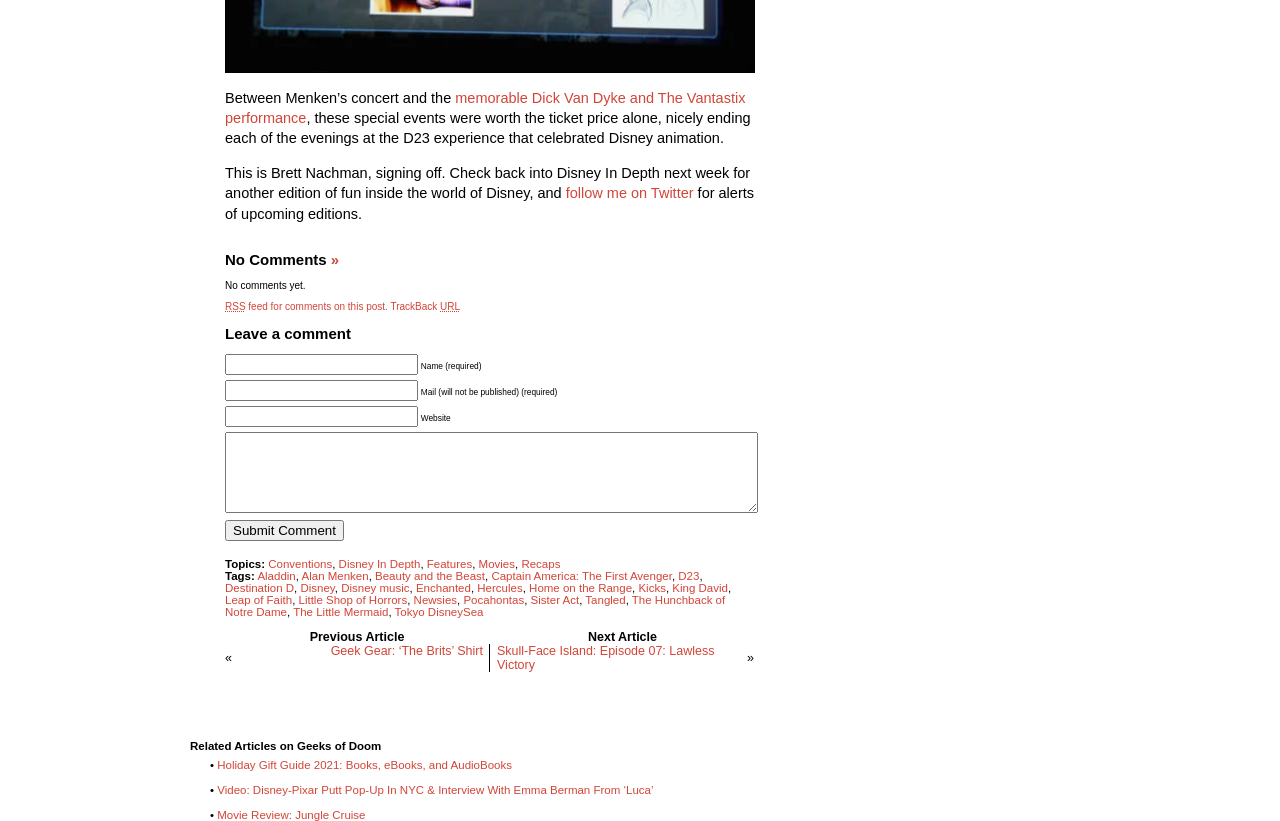What are the topics of the article?
Please craft a detailed and exhaustive response to the question.

The topics of the article are listed as 'Topics: Conventions, Disney In Depth, Features, Movies, Recaps' at the bottom of the page.